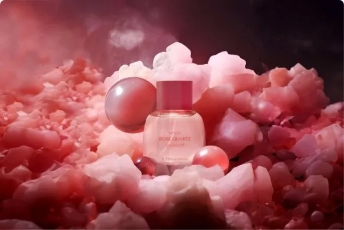Provide a single word or phrase to answer the given question: 
What is the dominant color of the background?

Pink and peach